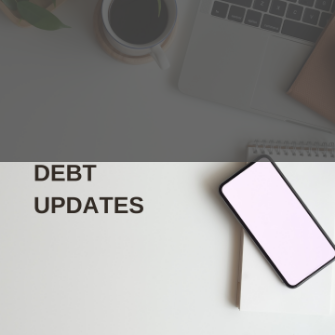Offer a detailed caption for the image presented.

The image showcases a clean, modern workspace featuring a laptop, a cup of coffee, and a smartphone lying on a minimalist desk. This serene setup is accompanied by the text "DEBT UPDATES," which suggests a focus on financial matters and staying informed about debt management. The overall aesthetic conveys a sense of clarity and organization, inviting viewers to engage with the content related to debt updates and financial strategies. The calming colors and well-arranged items enhance the message of thoughtful financial planning.